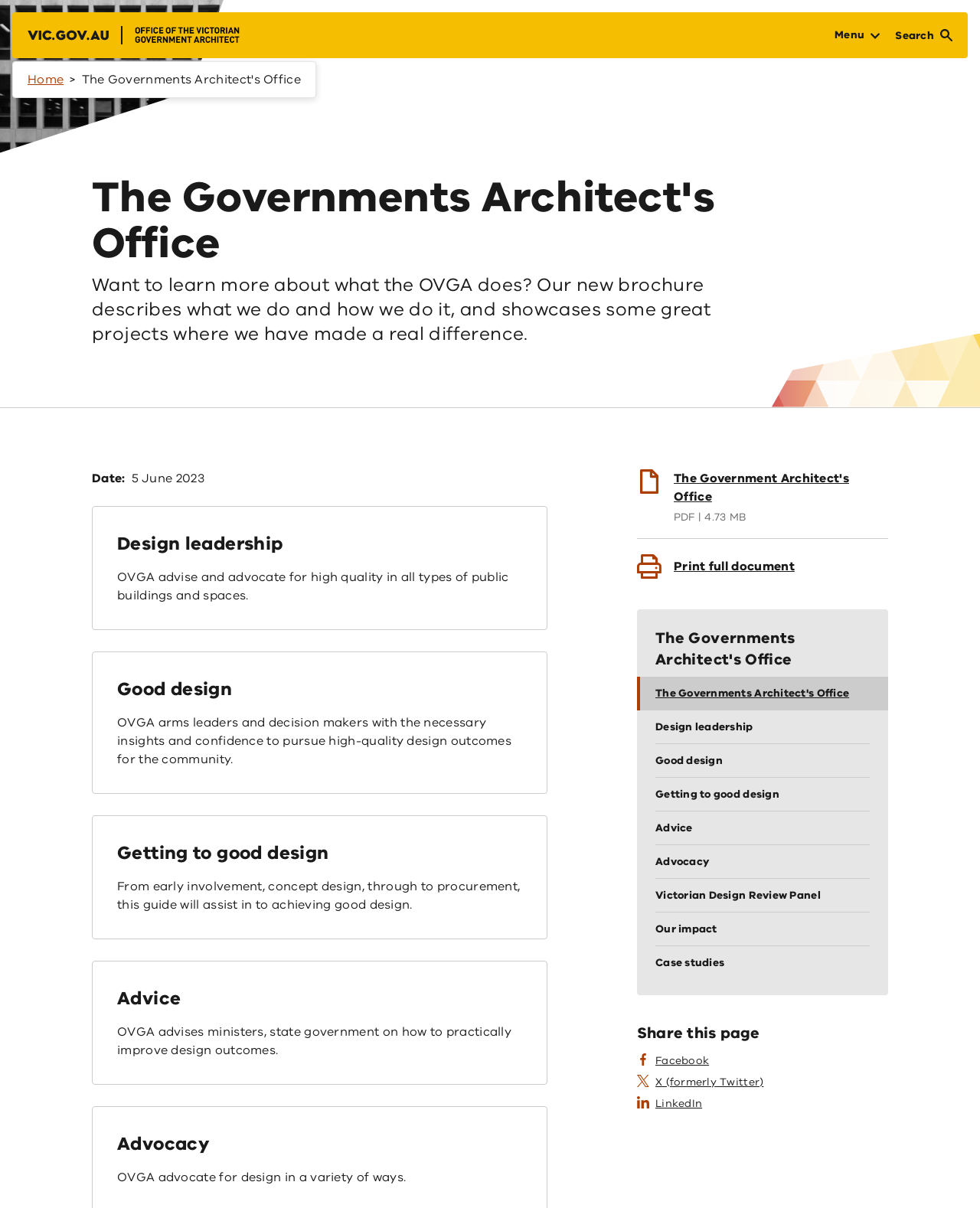Provide the bounding box coordinates of the HTML element this sentence describes: "Menu⁠".

[0.844, 0.01, 0.906, 0.048]